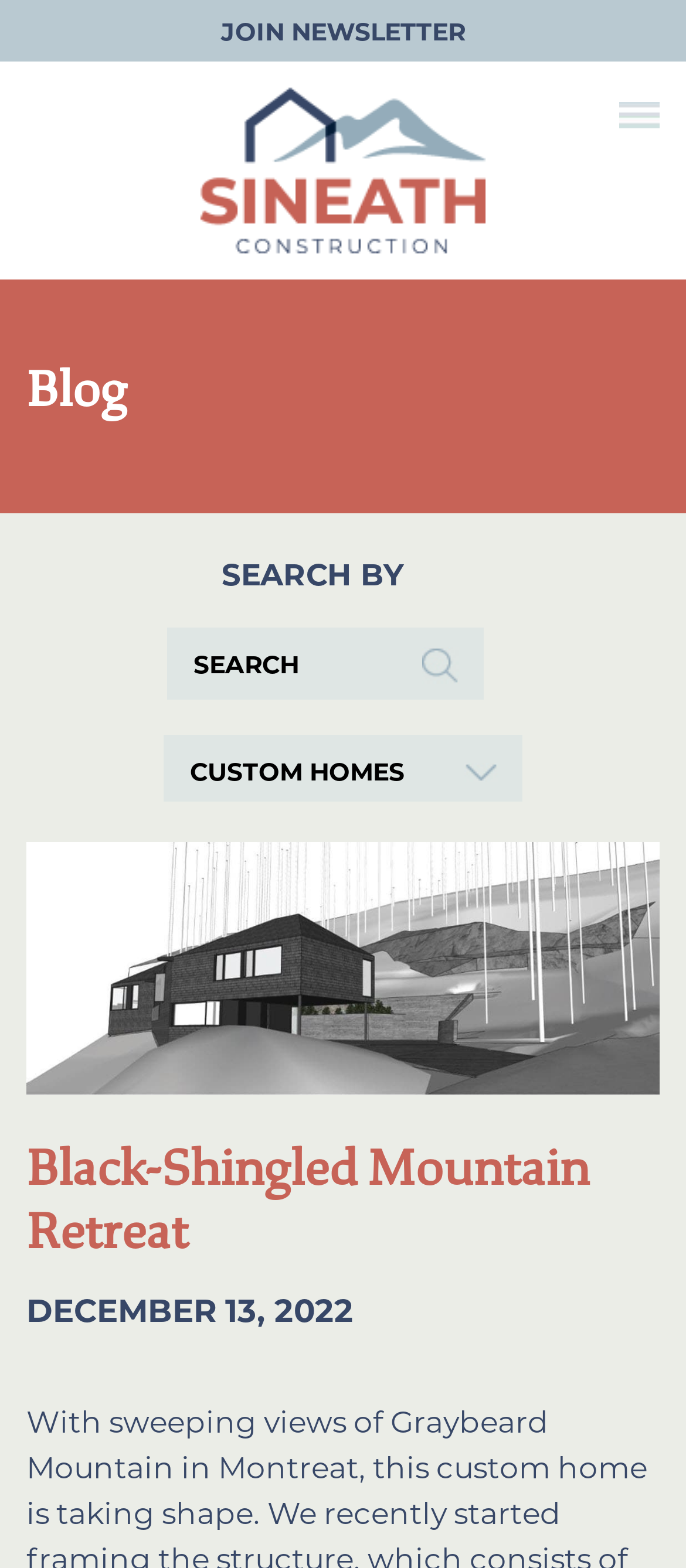Identify the main title of the webpage and generate its text content.

Black-Shingled Mountain Retreat